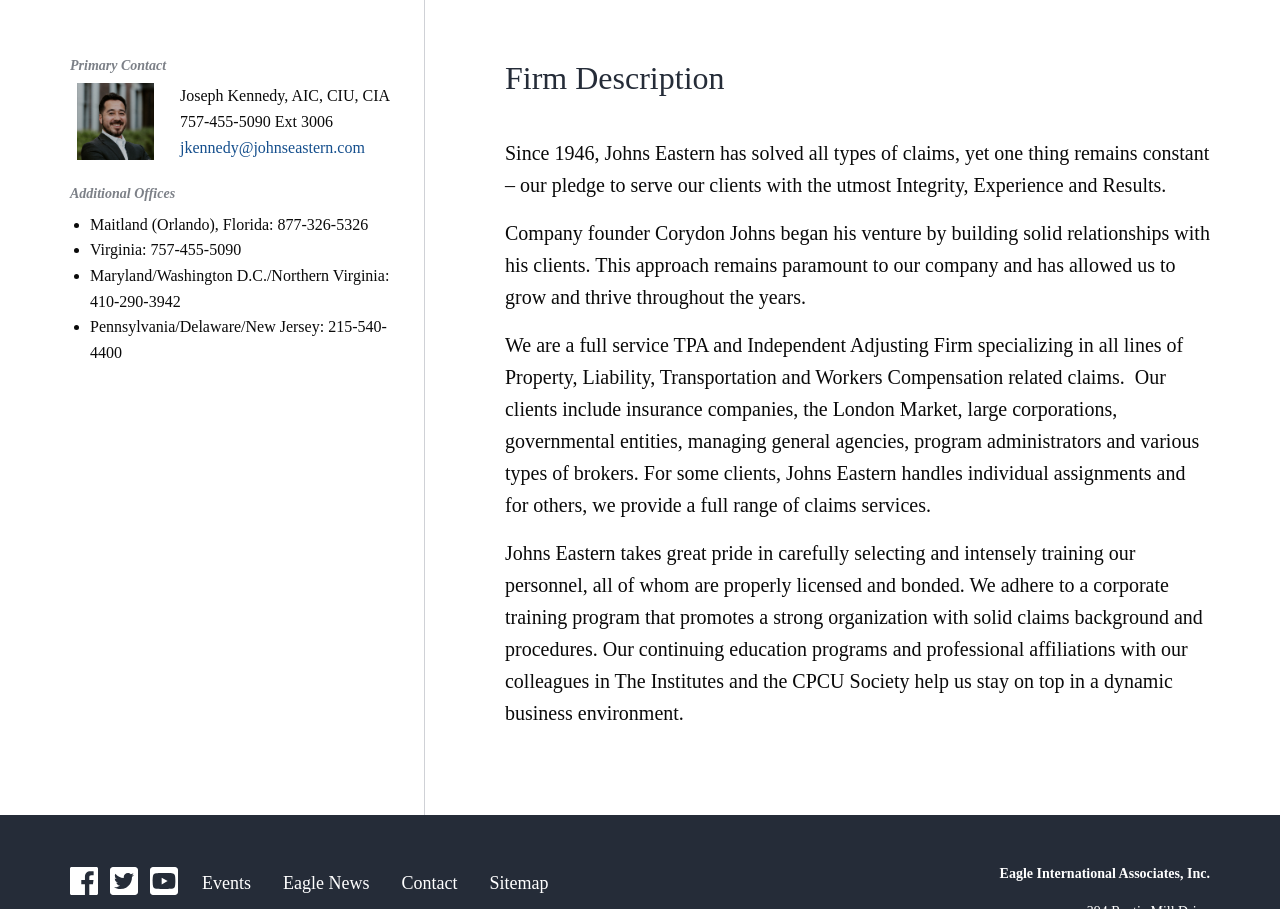Provide the bounding box coordinates of the HTML element this sentence describes: "Events". The bounding box coordinates consist of four float numbers between 0 and 1, i.e., [left, top, right, bottom].

[0.145, 0.949, 0.209, 0.993]